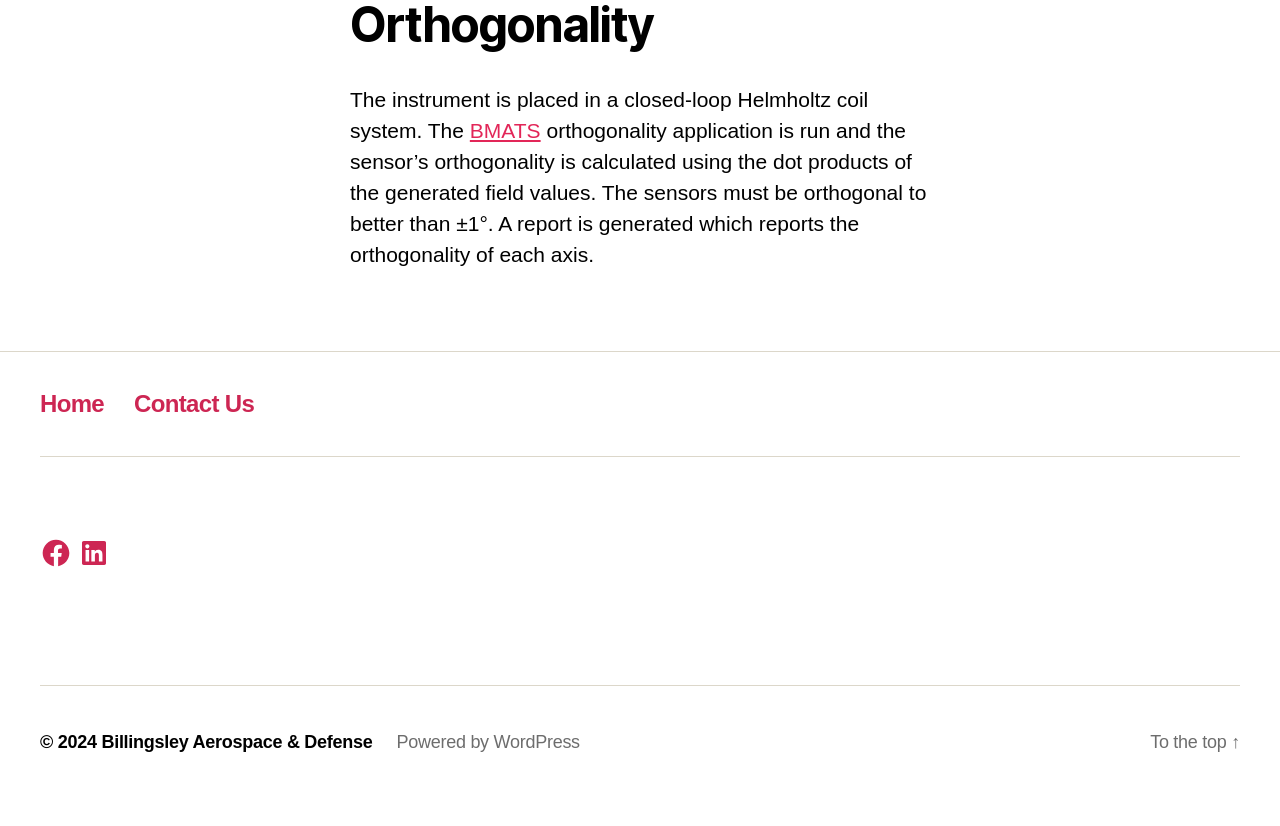Please respond to the question with a concise word or phrase:
What is the name of the coil system?

Helmholtz coil system